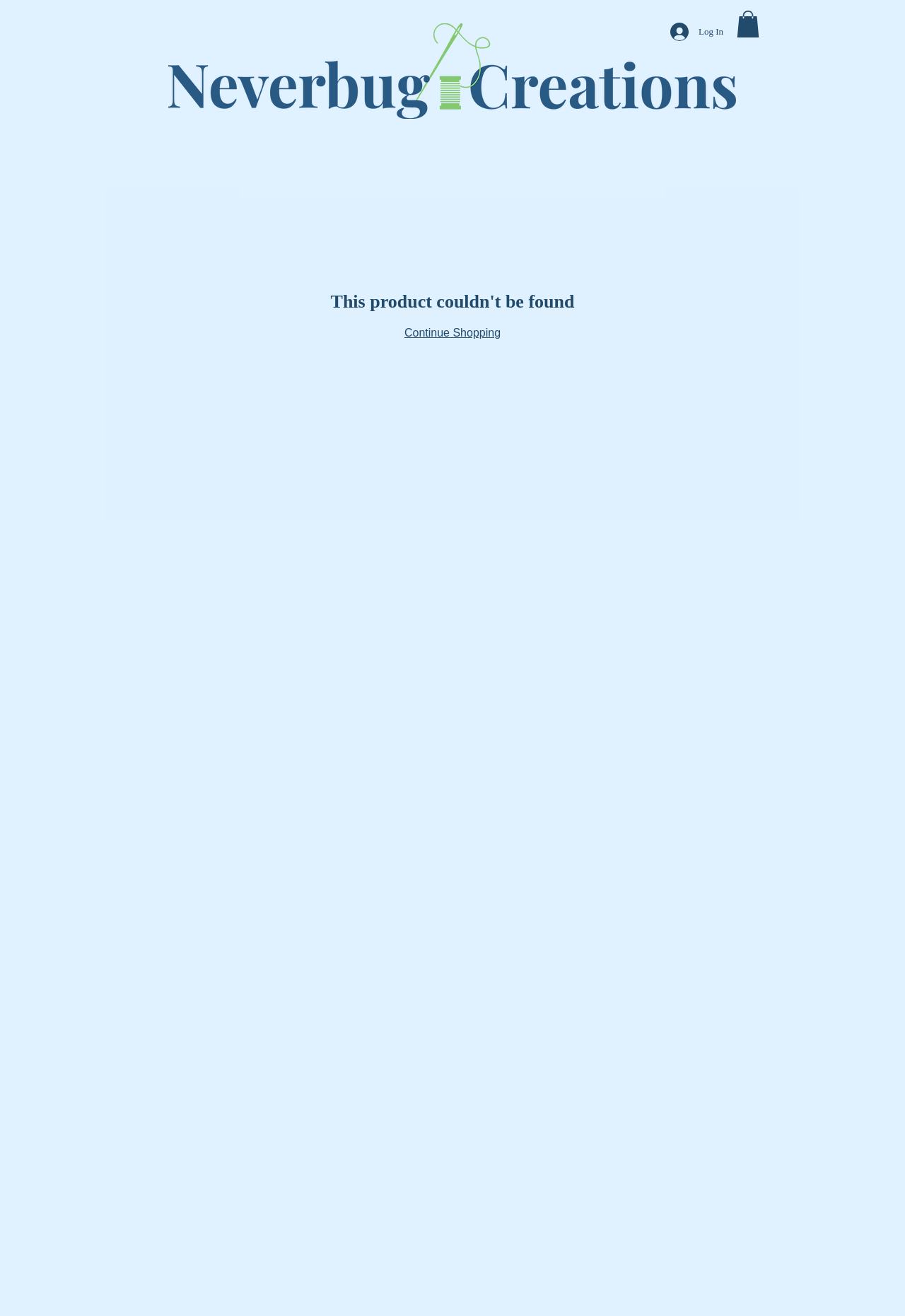Use one word or a short phrase to answer the question provided: 
How many buttons are there in the top-right corner?

2